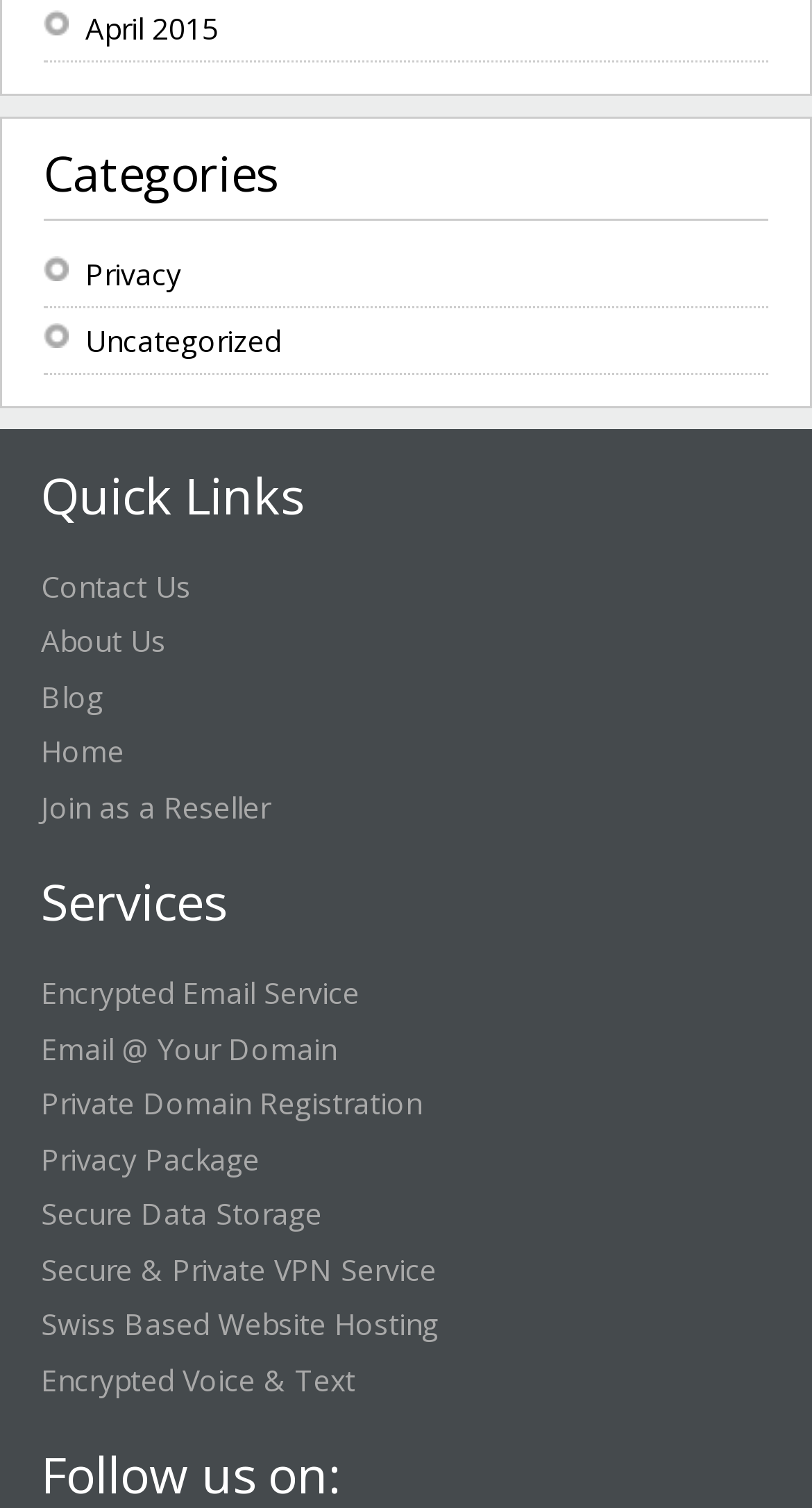Locate the bounding box coordinates of the item that should be clicked to fulfill the instruction: "Explore email services".

[0.05, 0.645, 0.442, 0.671]